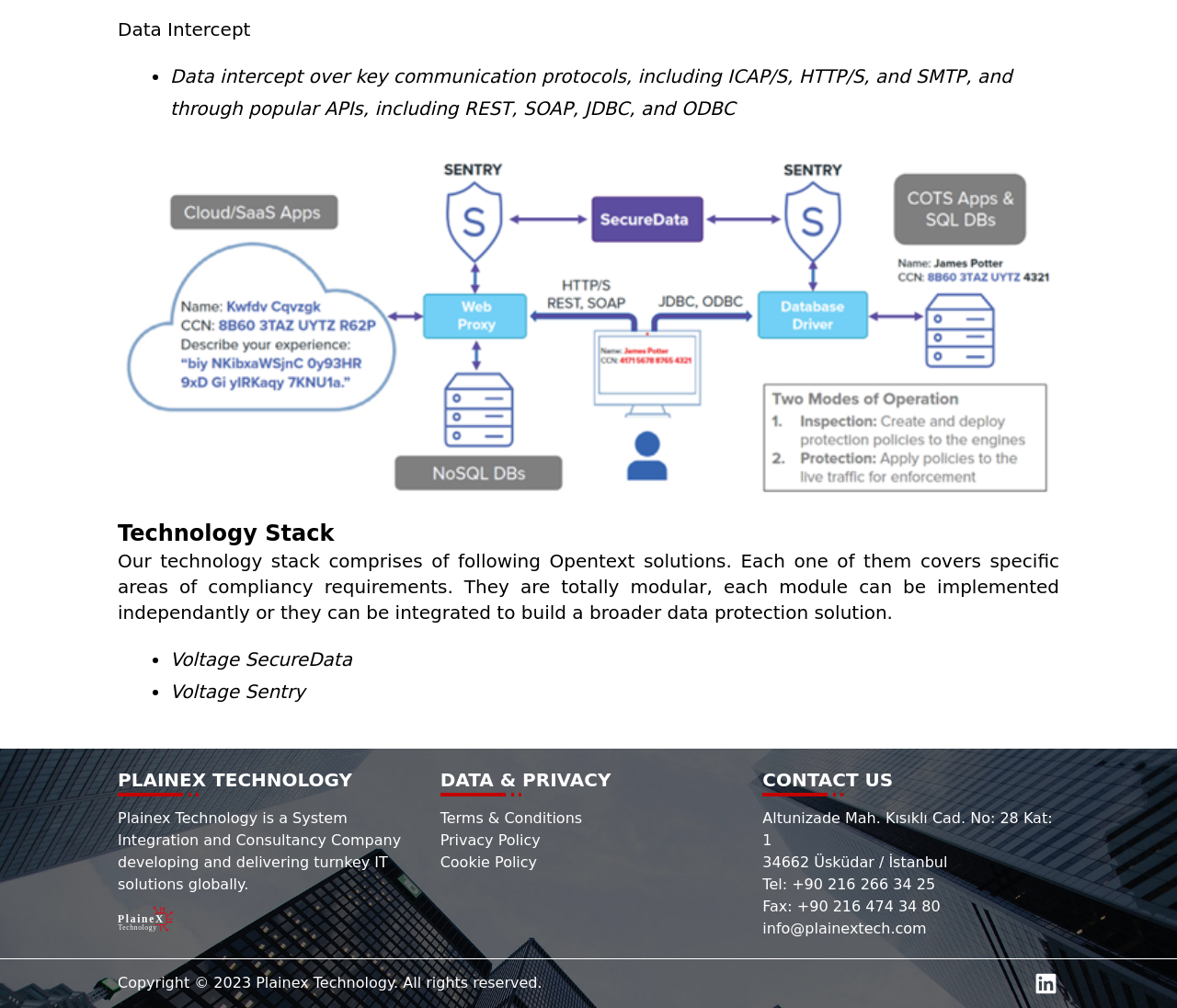What is the address of the company?
Give a detailed response to the question by analyzing the screenshot.

The company address can be found in the 'CONTACT US' section, which is located at the bottom right of the webpage, with a bounding box of [0.648, 0.761, 0.9, 0.79]. The address is written in two lines: 'Altunizade Mah. Kısıklı Cad. No: 28 Kat: 1' and '34662 Üsküdar / İstanbul'.